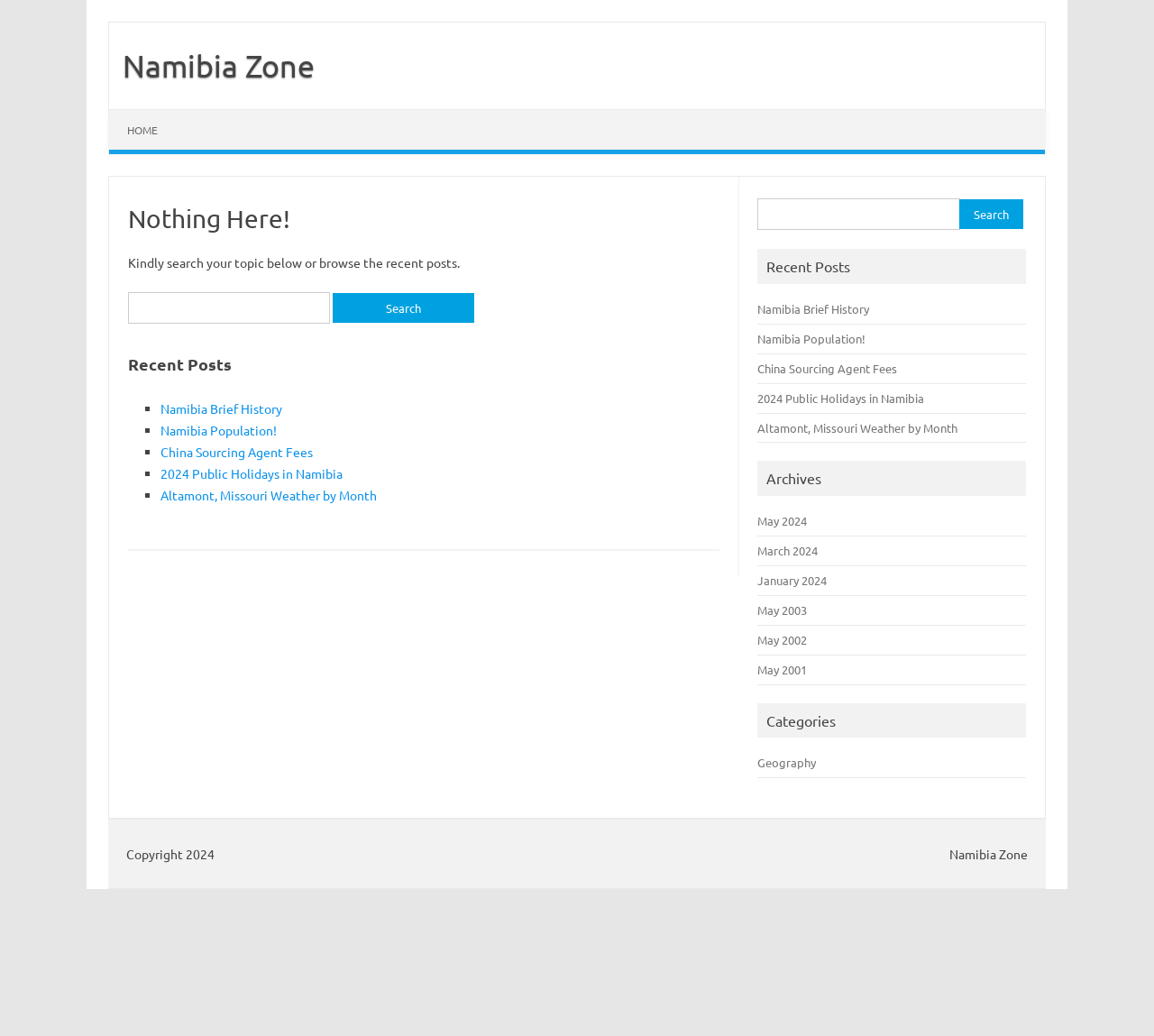Please pinpoint the bounding box coordinates for the region I should click to adhere to this instruction: "Search in the sidebar".

[0.657, 0.192, 0.889, 0.228]